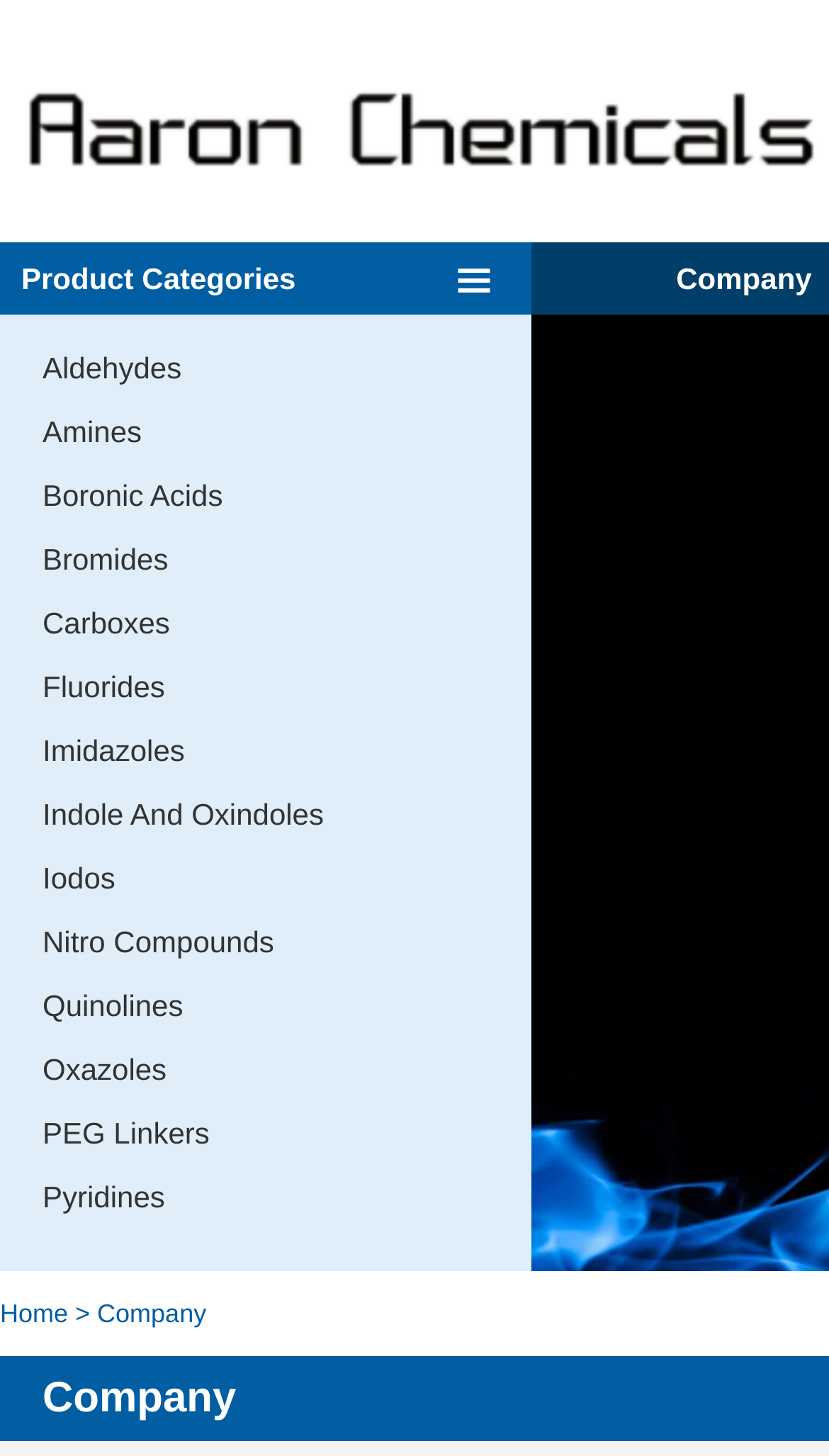Identify the bounding box coordinates for the region of the element that should be clicked to carry out the instruction: "Browse Pyridines". The bounding box coordinates should be four float numbers between 0 and 1, i.e., [left, top, right, bottom].

[0.051, 0.8, 0.59, 0.844]